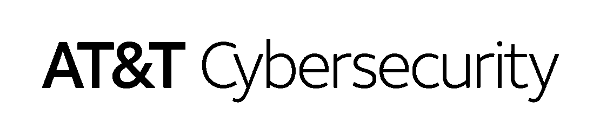Please respond to the question using a single word or phrase:
What is the purpose of the logo?

Visual anchor